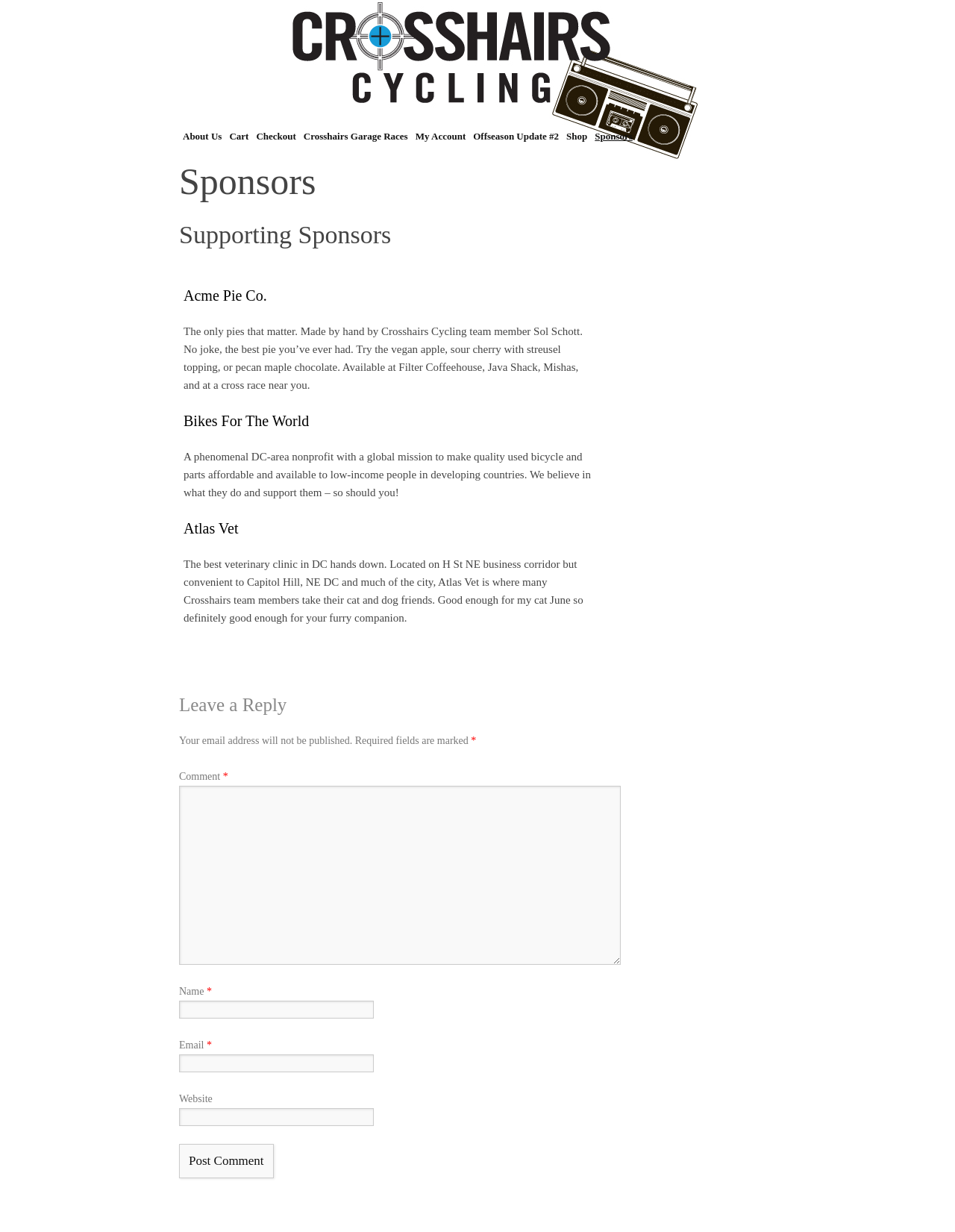Please specify the bounding box coordinates of the clickable region to carry out the following instruction: "Click on the Crosshairs Cycling link". The coordinates should be four float numbers between 0 and 1, in the format [left, top, right, bottom].

[0.188, 0.0, 0.812, 0.131]